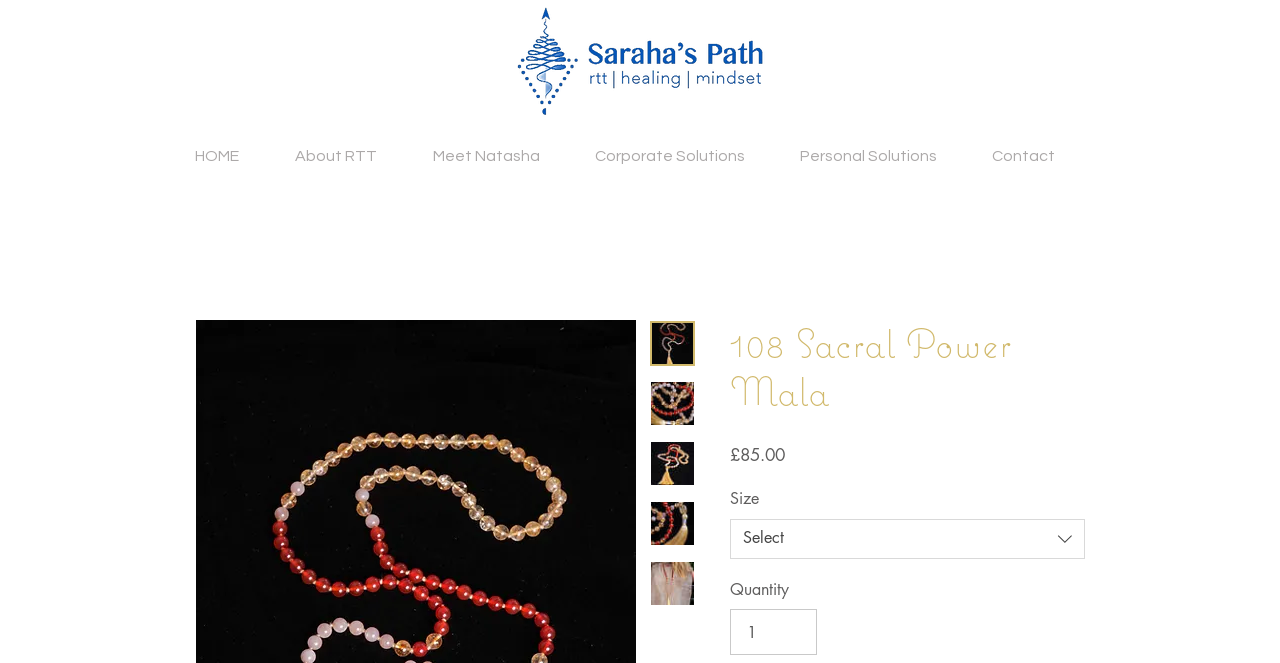Answer the following query concisely with a single word or phrase:
How many navigation links are there?

6